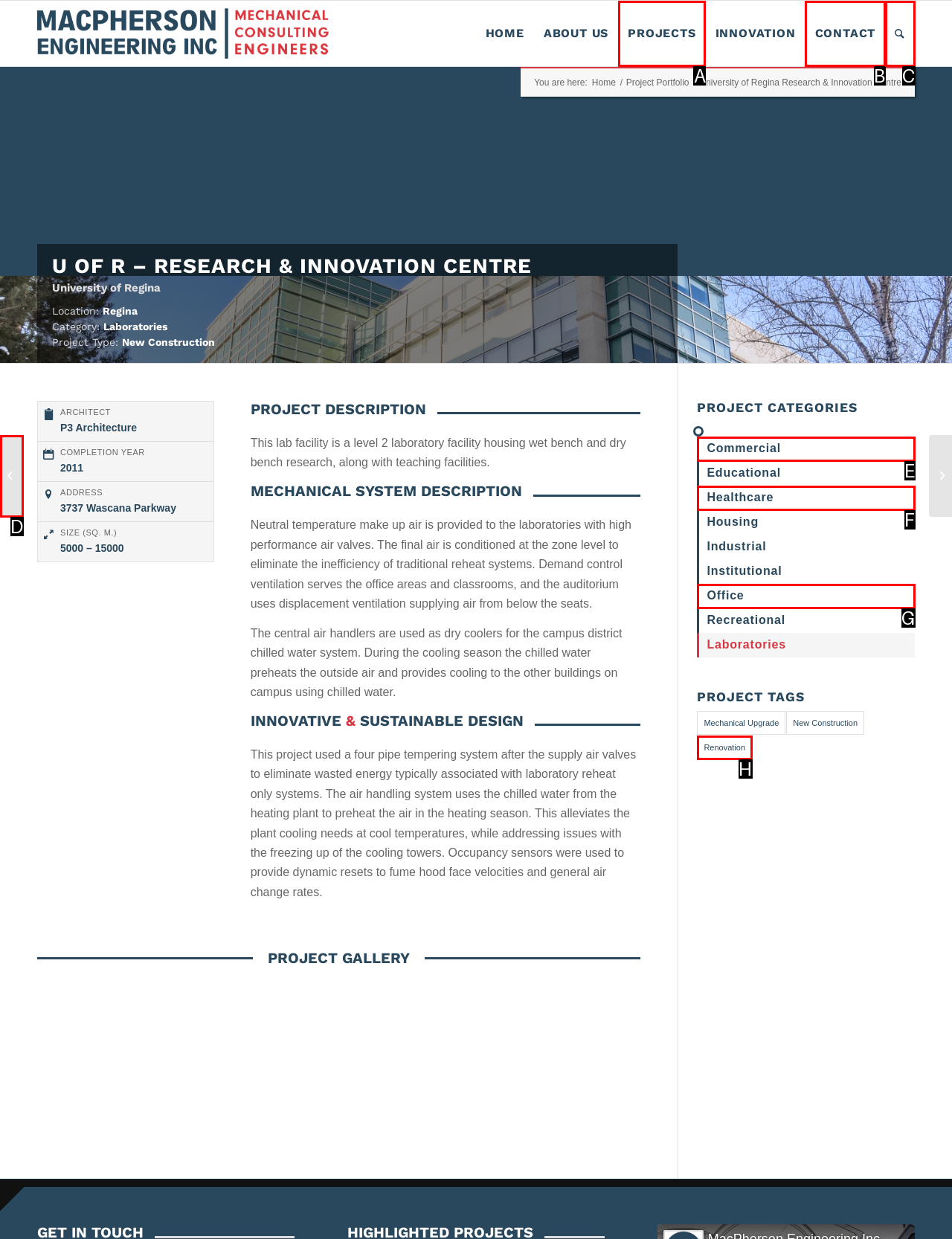From the options shown, which one fits the description: Office? Respond with the appropriate letter.

G